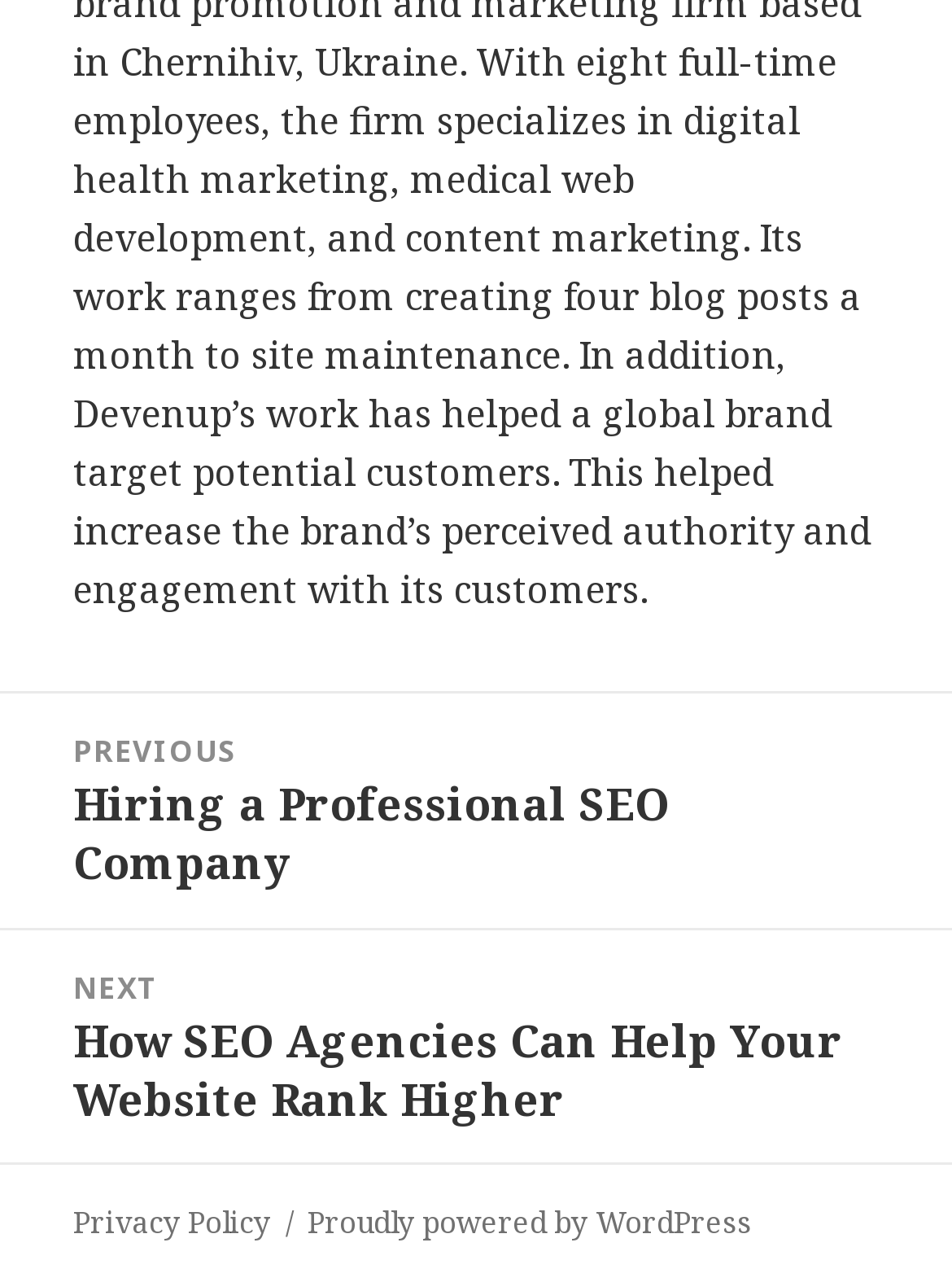Provide the bounding box coordinates of the UI element that matches the description: "Privacy Policy".

[0.077, 0.938, 0.285, 0.972]